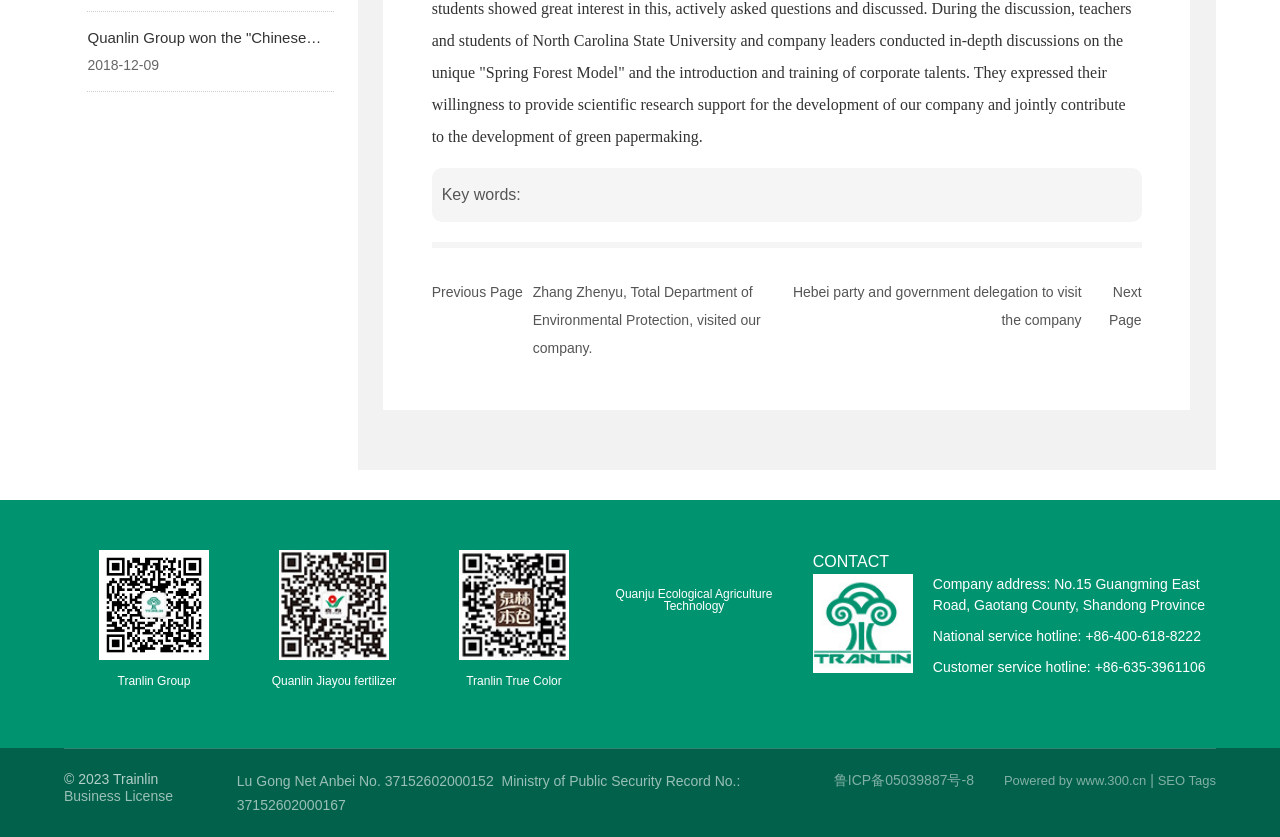Locate the bounding box coordinates of the element to click to perform the following action: 'View news about Quanlin Group winning the Chinese enterprise brand innovation achievements'. The coordinates should be given as four float values between 0 and 1, in the form of [left, top, right, bottom].

[0.068, 0.035, 0.251, 0.109]